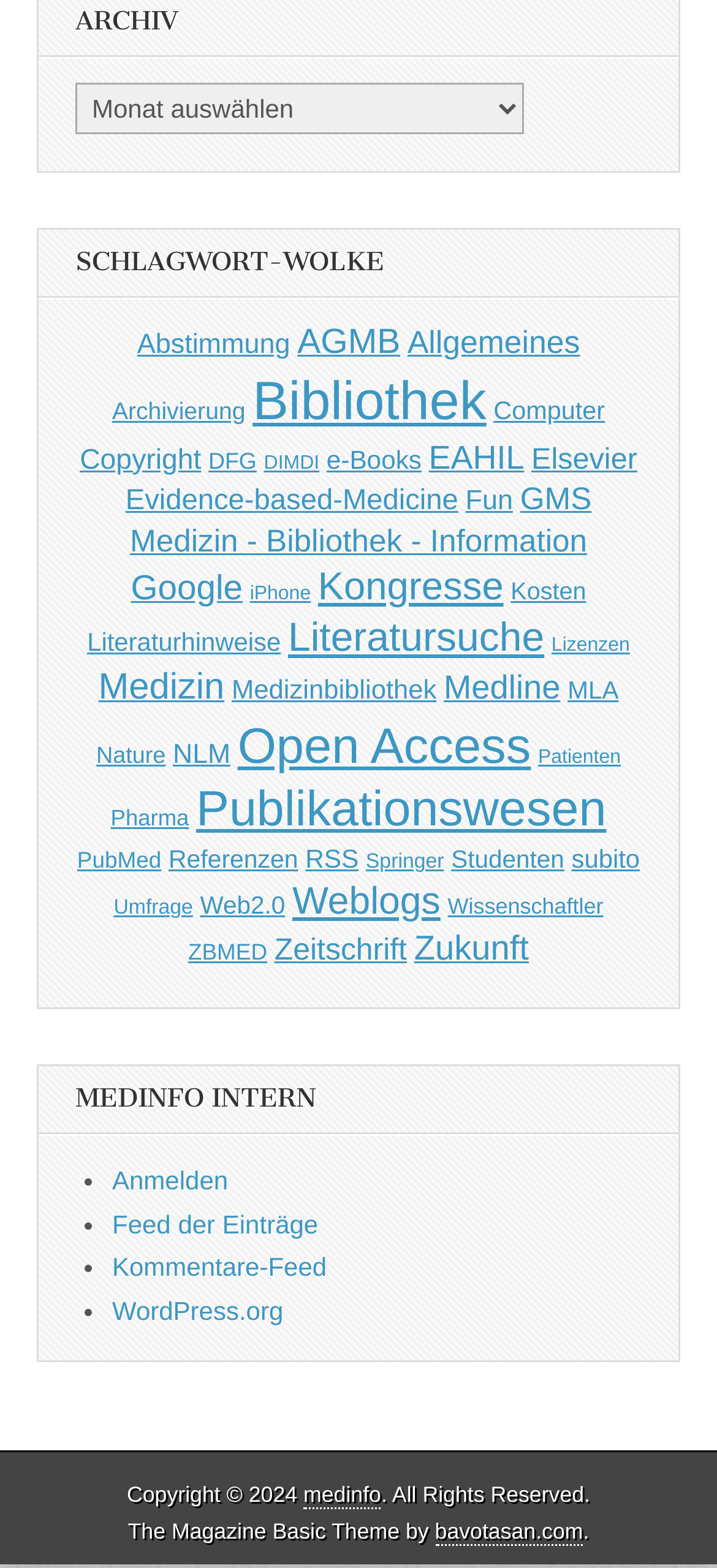Show me the bounding box coordinates of the clickable region to achieve the task as per the instruction: "Click on the 'medinfo' link".

[0.423, 0.944, 0.532, 0.962]